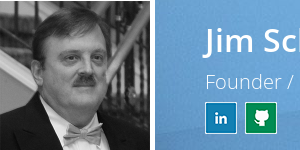What is Jim Schwanda's area of expertise?
Please answer the question with as much detail as possible using the screenshot.

Jim Schwanda's confident expression and professional setting suggest his extensive experience in web development, which encompasses various aspects such as responsive design, content management systems, e-commerce solutions, and more.